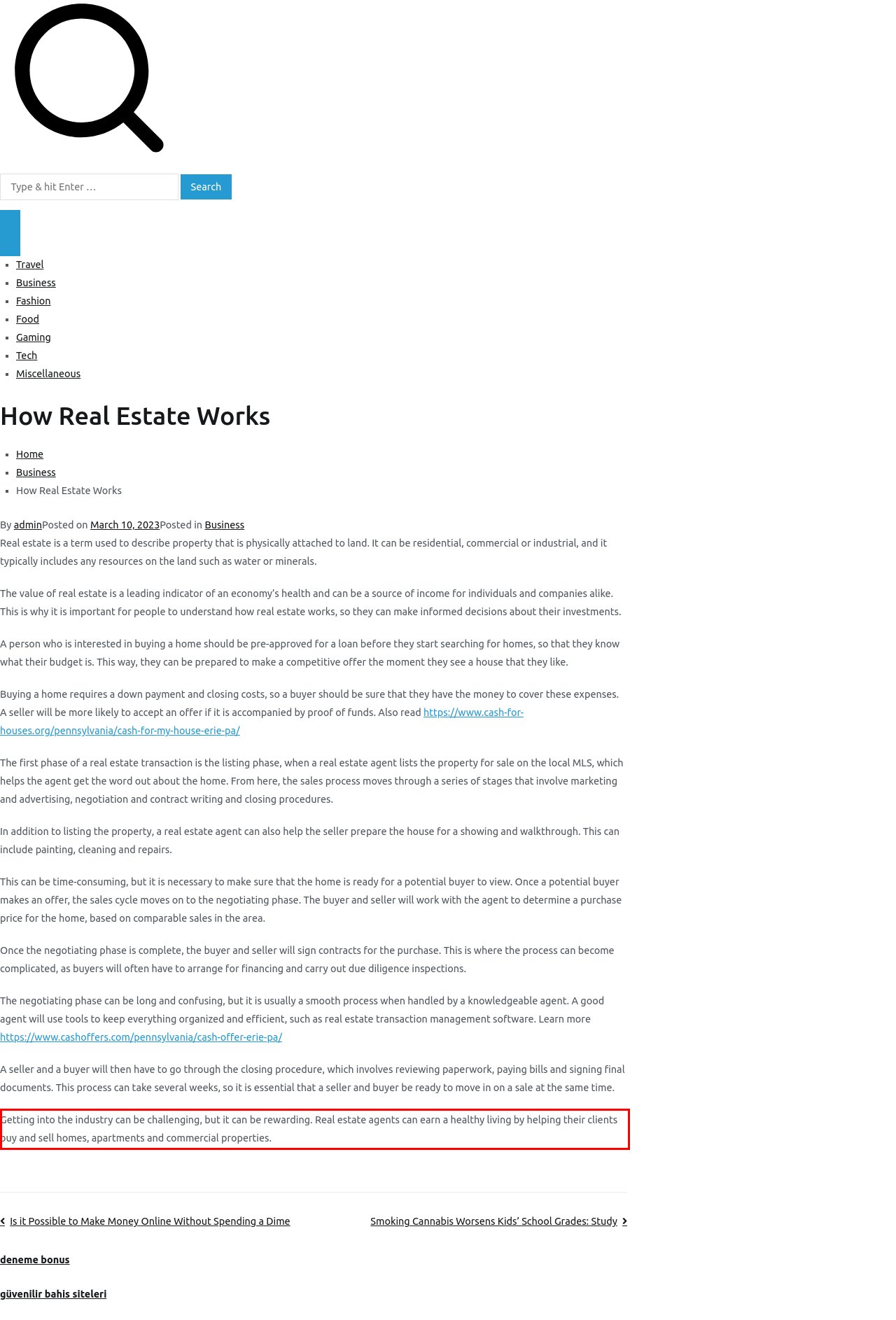Identify and transcribe the text content enclosed by the red bounding box in the given screenshot.

Getting into the industry can be challenging, but it can be rewarding. Real estate agents can earn a healthy living by helping their clients buy and sell homes, apartments and commercial properties.